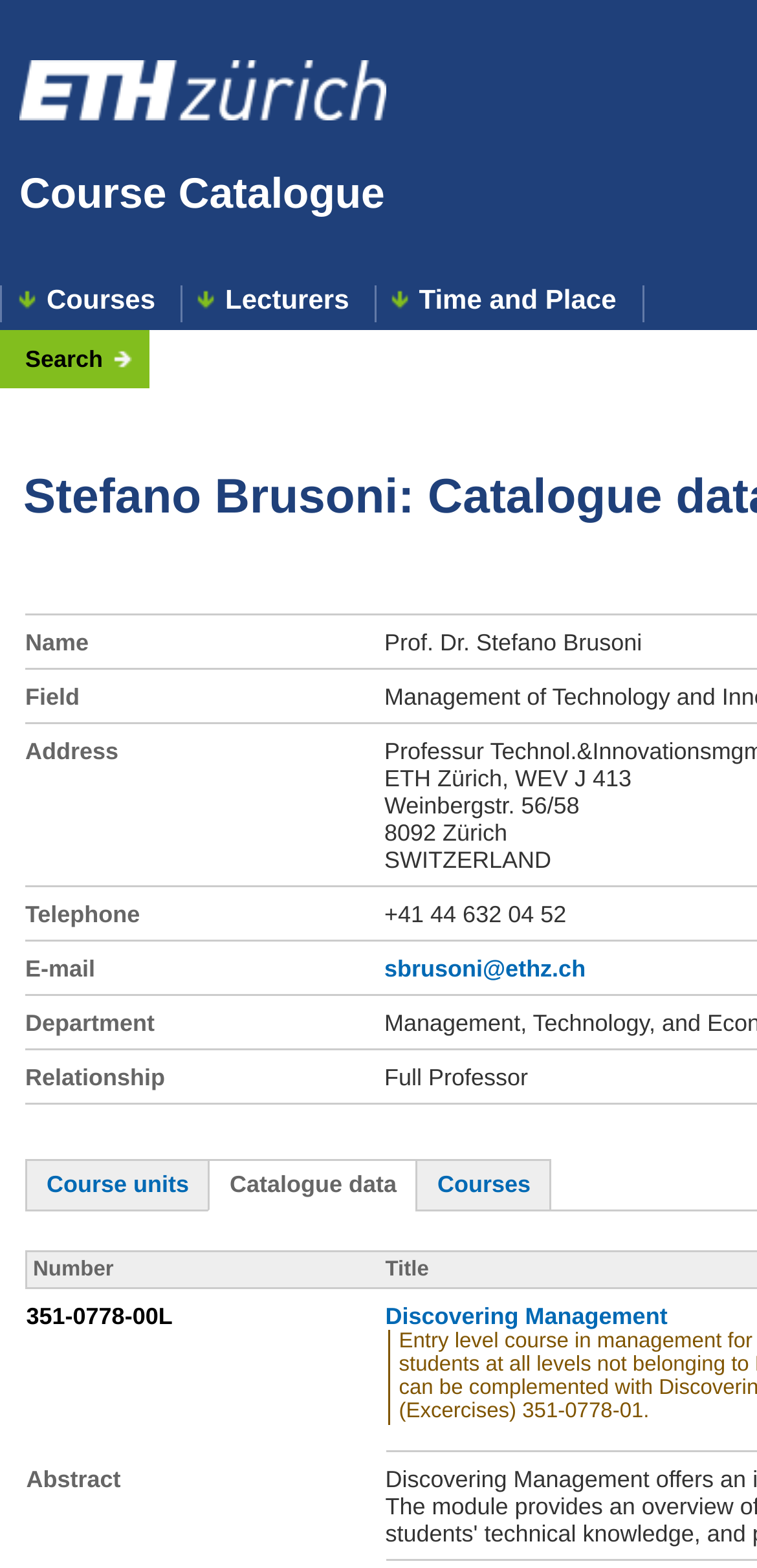Given the element description "Time and Place" in the screenshot, predict the bounding box coordinates of that UI element.

[0.494, 0.182, 0.85, 0.206]